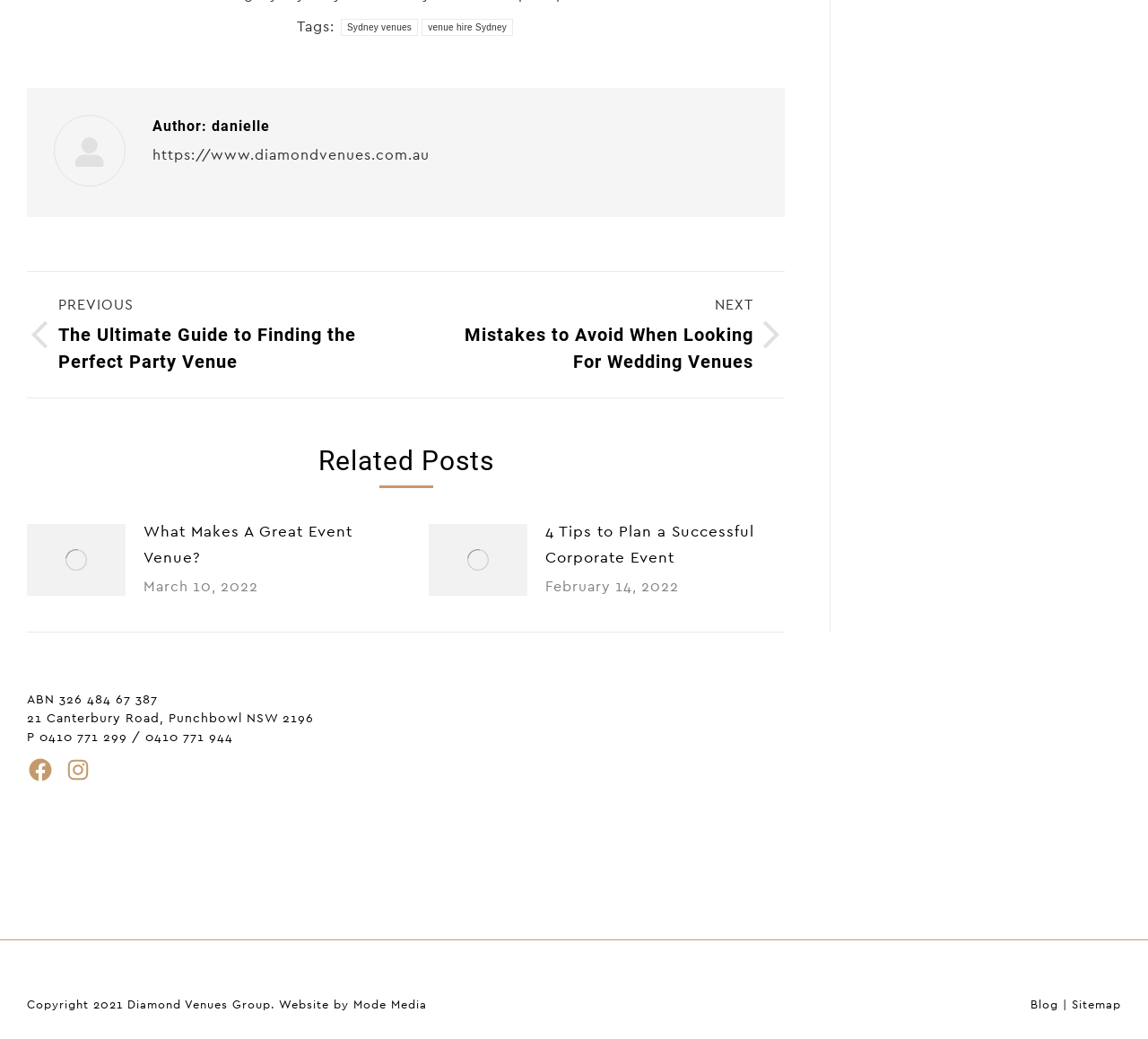Using the provided element description: "0410 771 944", identify the bounding box coordinates. The coordinates should be four floats between 0 and 1 in the order [left, top, right, bottom].

[0.127, 0.704, 0.203, 0.716]